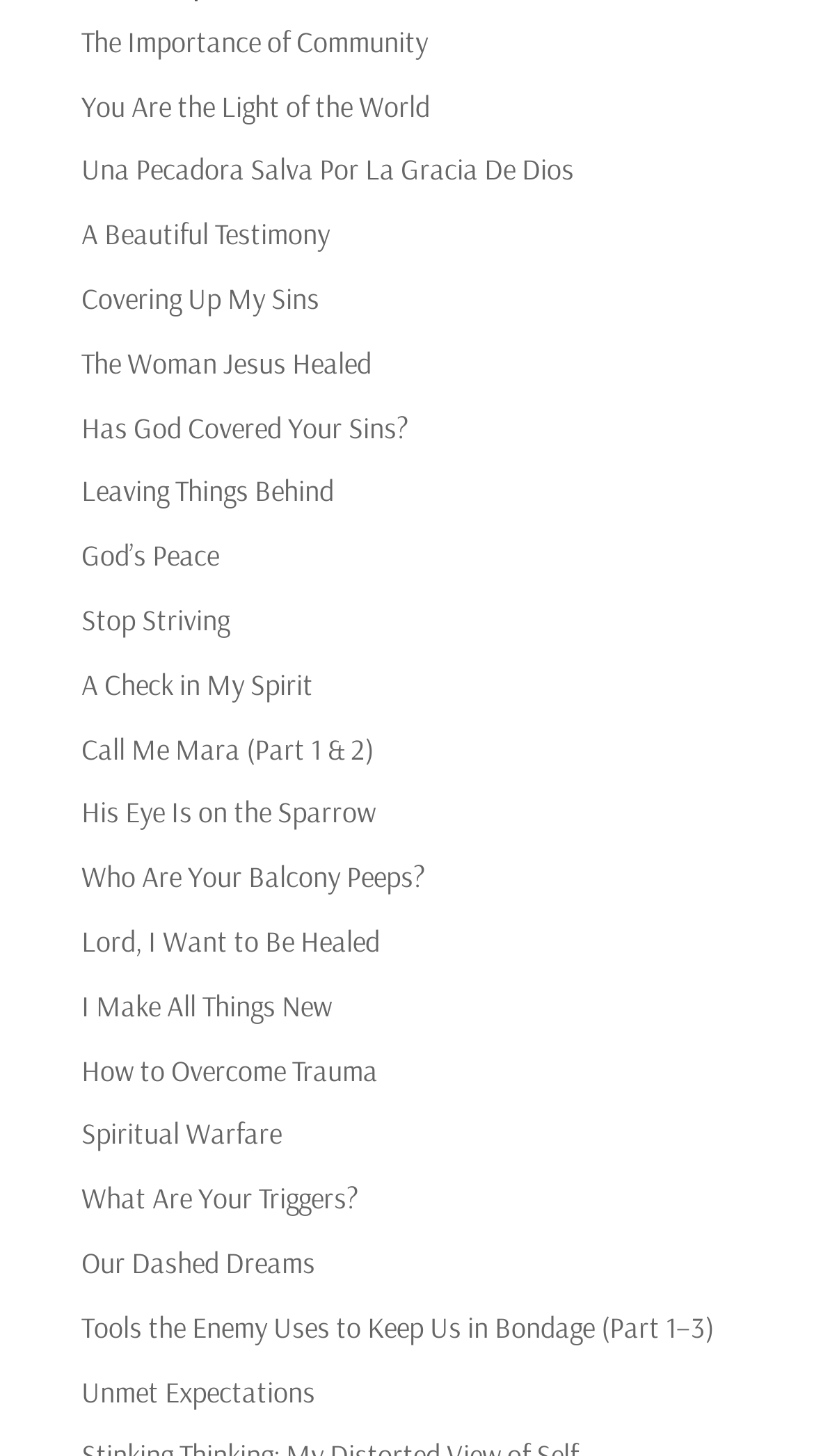Specify the bounding box coordinates of the area that needs to be clicked to achieve the following instruction: "reflect on unmet expectations".

[0.1, 0.942, 0.387, 0.968]